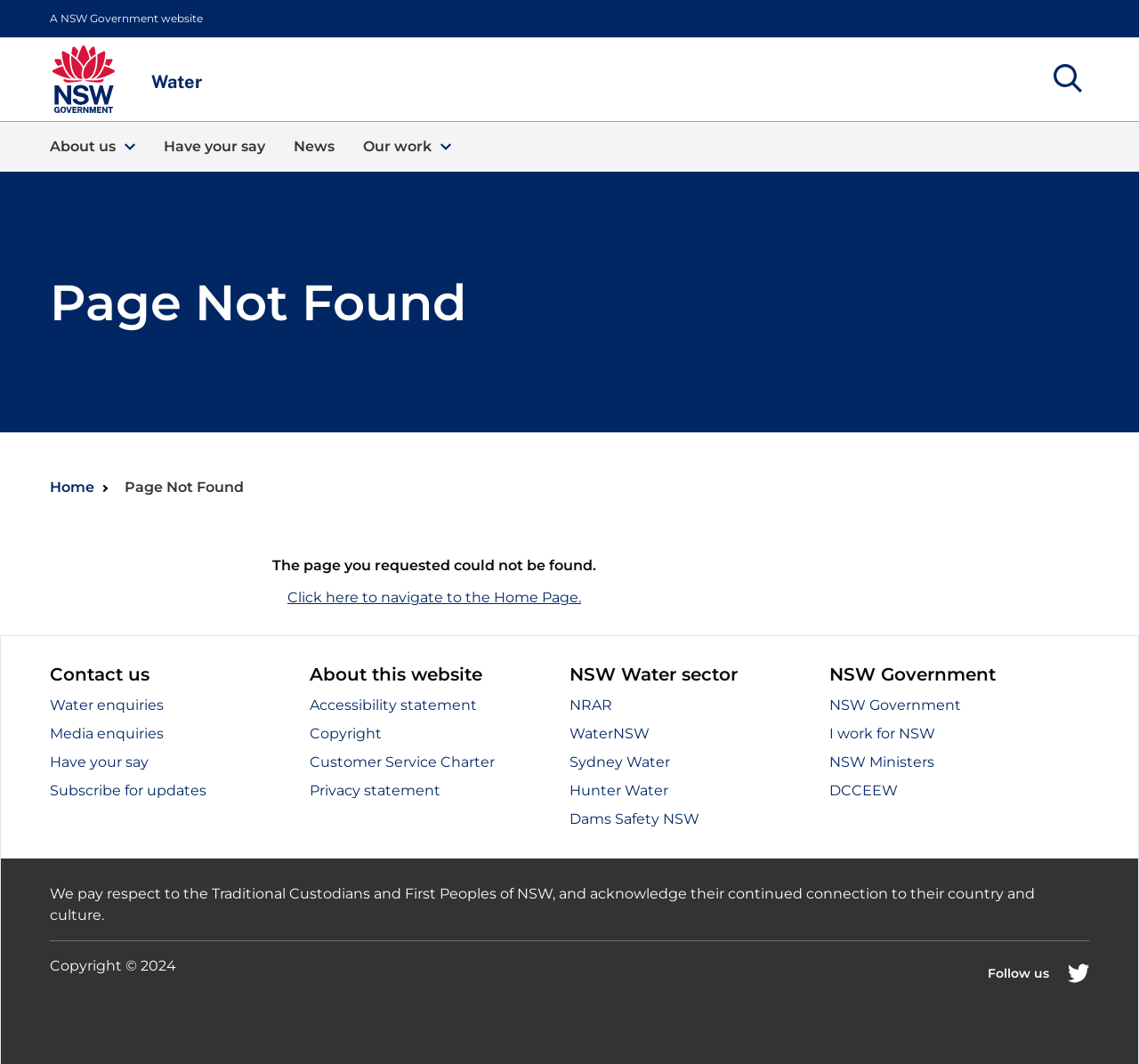Identify the bounding box coordinates of the part that should be clicked to carry out this instruction: "Click on the 'Twitter' link".

[0.938, 0.905, 0.956, 0.925]